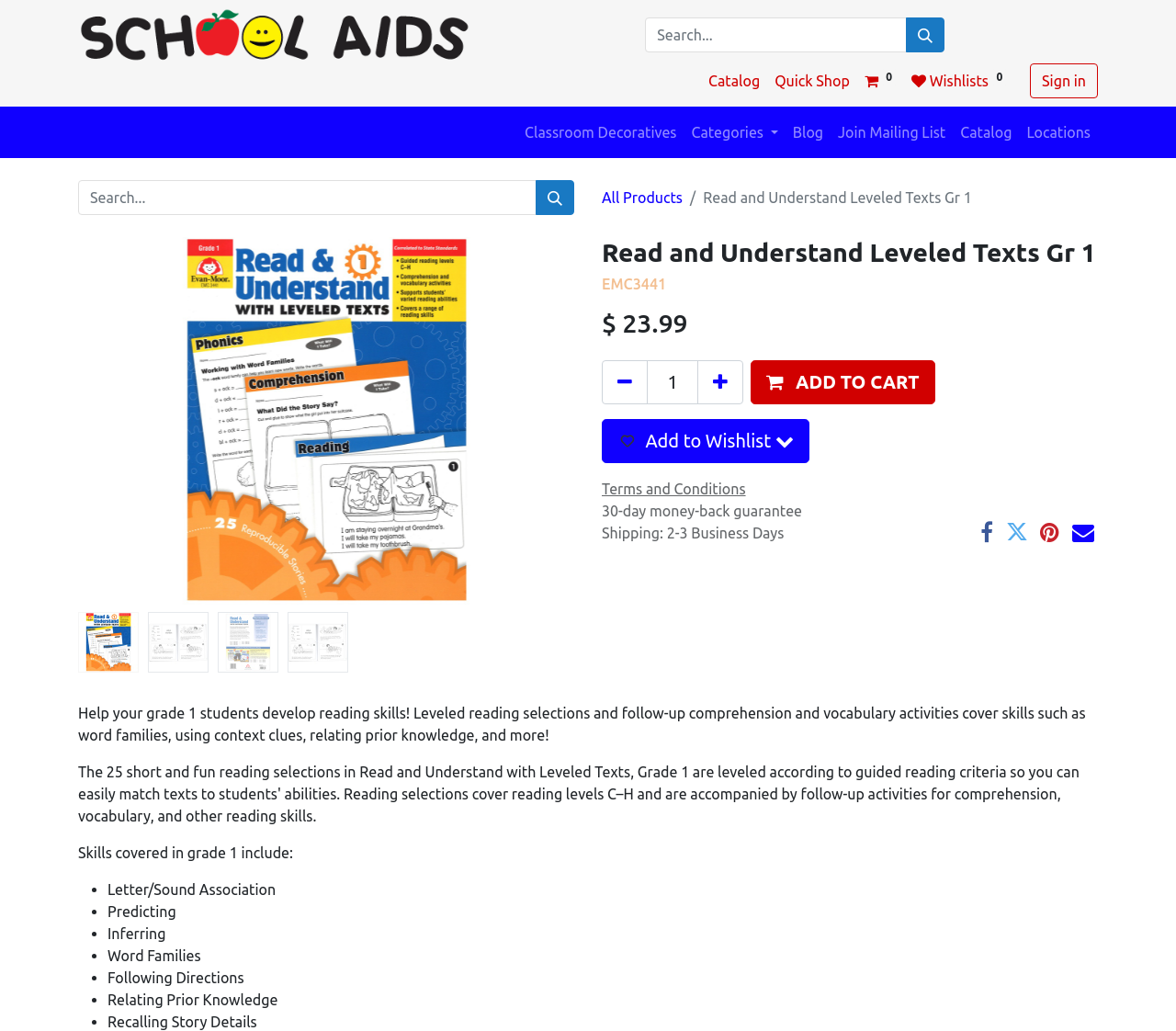What is the guarantee offered by the seller?
Examine the image and provide an in-depth answer to the question.

I found the answer by looking at the static text element with the text '30-day money-back guarantee' which is located near the product description and suggests that the seller is offering a guarantee to customers.